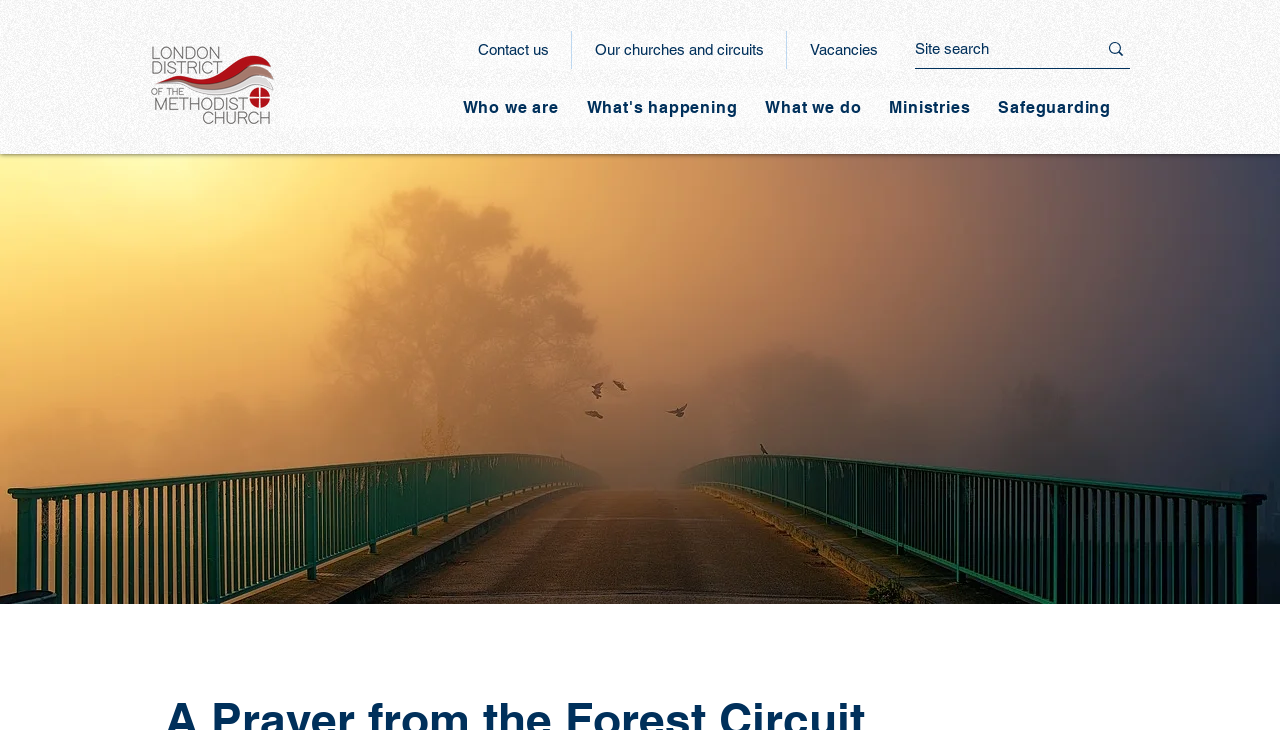Please provide the bounding box coordinates for the element that needs to be clicked to perform the following instruction: "Click on the Facebook link". The coordinates should be given as four float numbers between 0 and 1, i.e., [left, top, right, bottom].

None